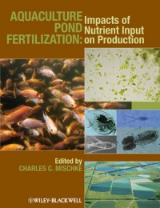What is the primary color palette of the book cover?
From the screenshot, provide a brief answer in one word or phrase.

Greens and yellows